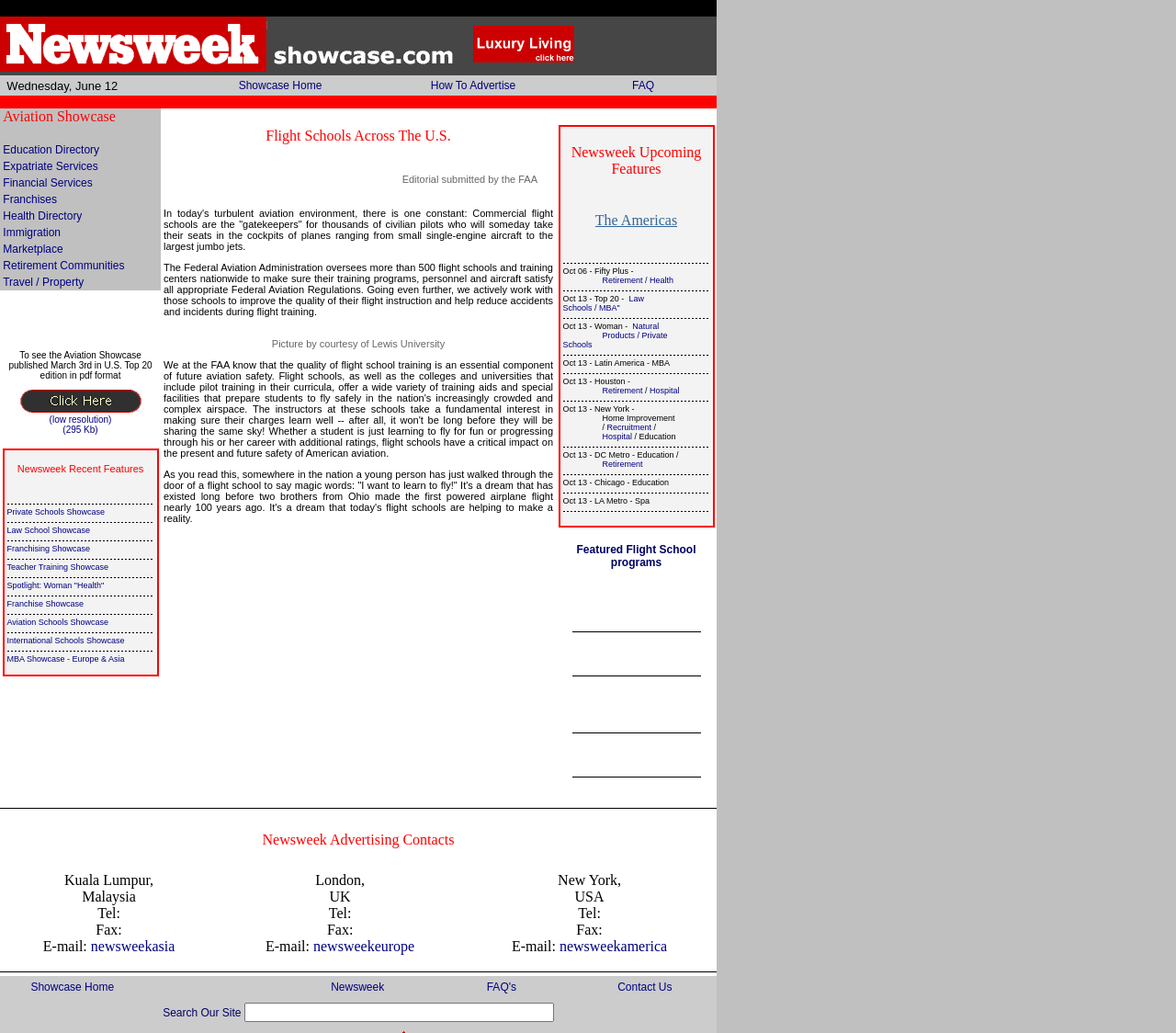Please locate the bounding box coordinates of the region I need to click to follow this instruction: "Click on Serviced Apartments in Asia - Moveandstay".

[0.402, 0.048, 0.488, 0.063]